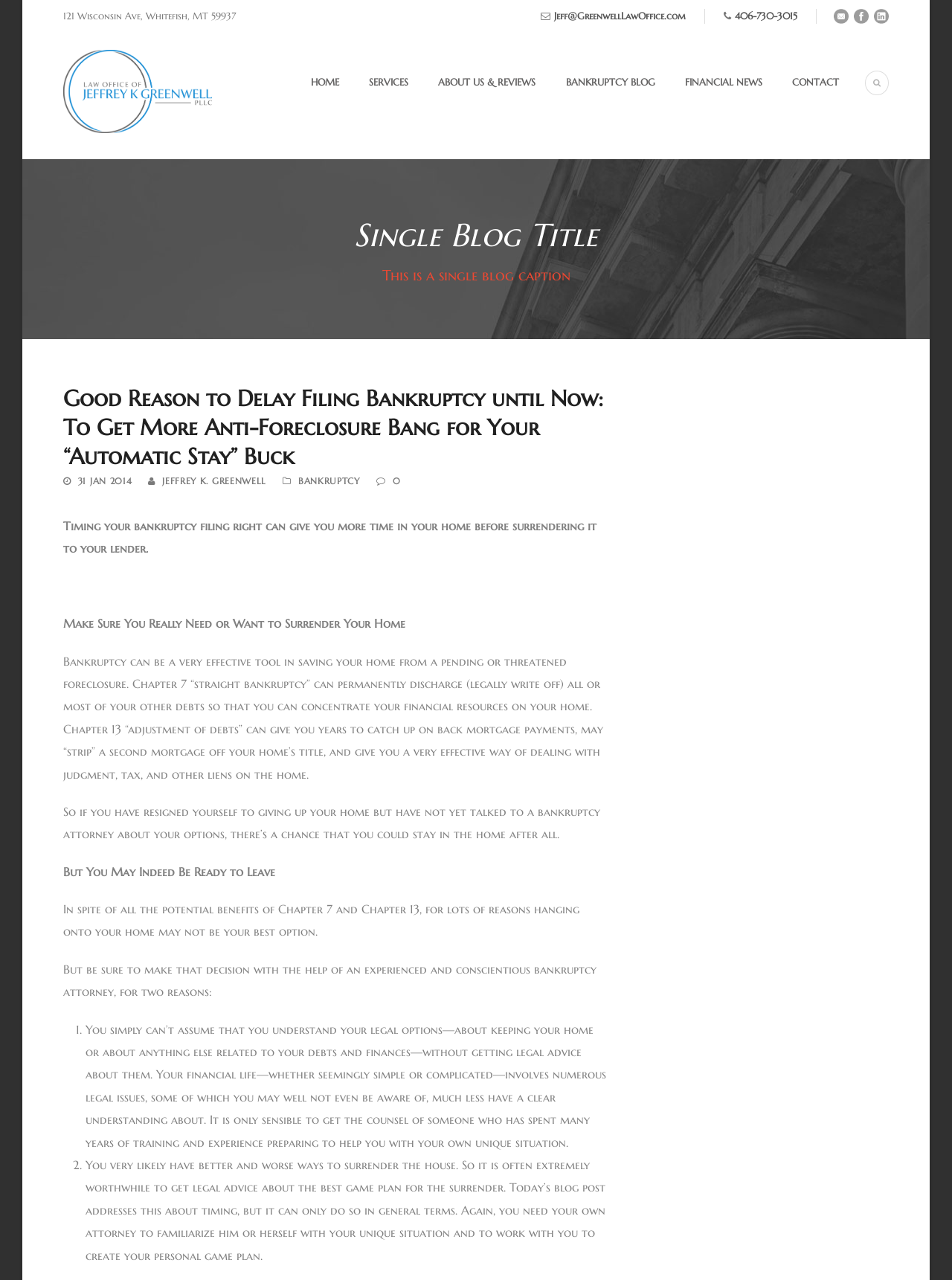Give a short answer using one word or phrase for the question:
What is the purpose of Chapter 7 bankruptcy?

To discharge debts